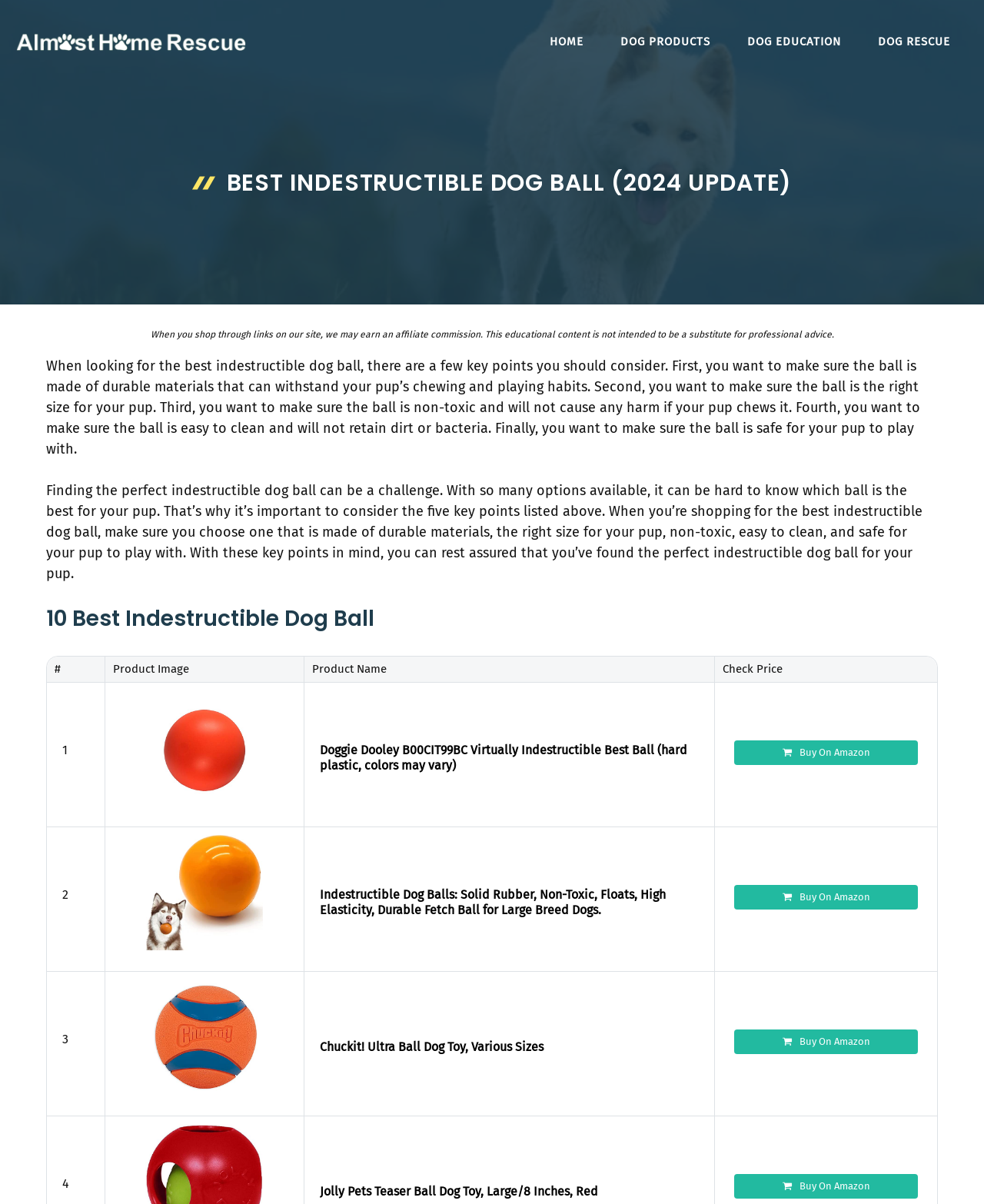How many columns are there in the table with the heading '10 Best Indestructible Dog Ball'?
Please give a detailed answer to the question using the information shown in the image.

I looked at the table with the heading '10 Best Indestructible Dog Ball' and found that there are four columns: '#', 'Product Image', 'Product Name', and 'Check Price'.